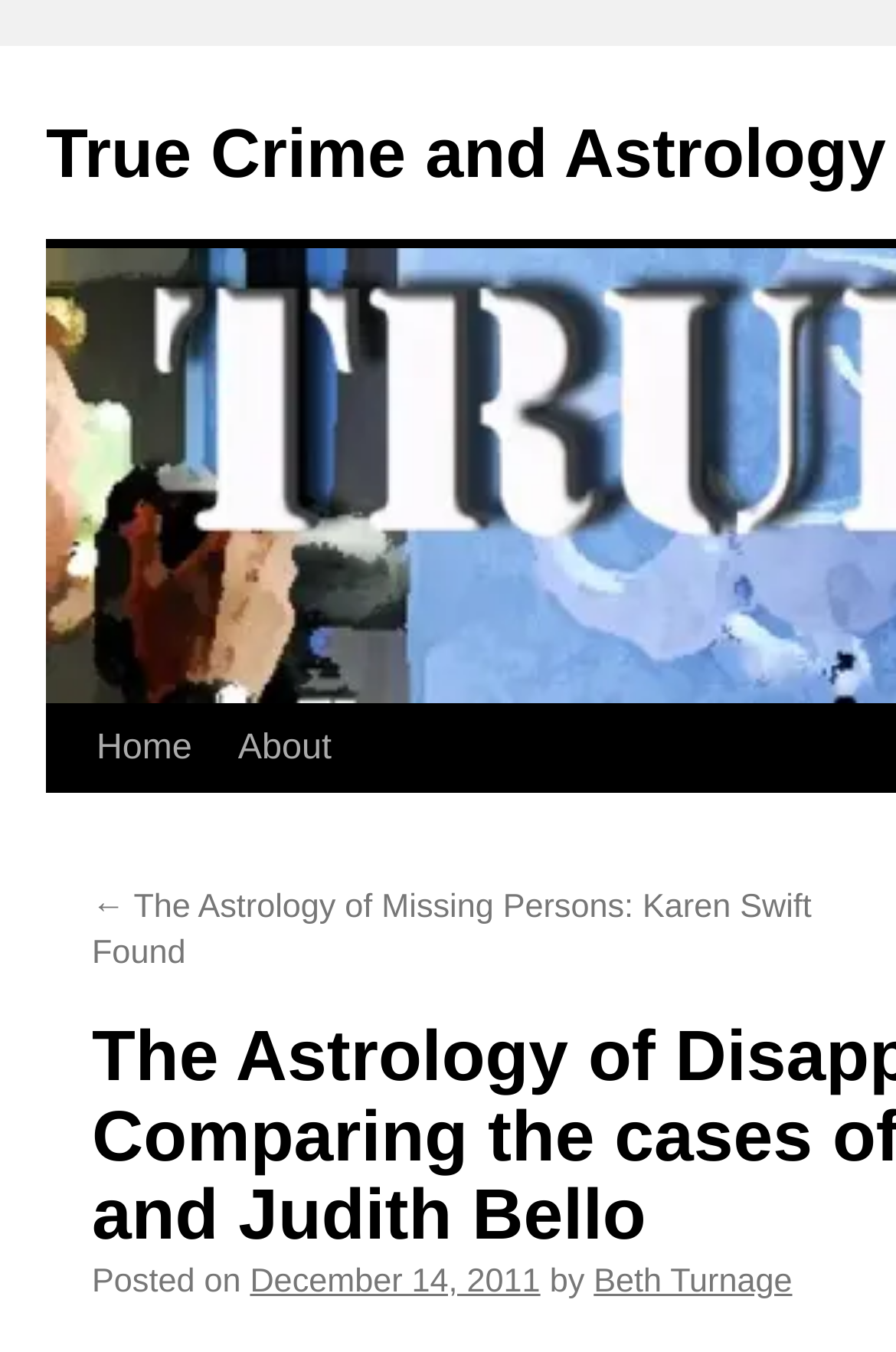From the element description: "Search", extract the bounding box coordinates of the UI element. The coordinates should be expressed as four float numbers between 0 and 1, in the order [left, top, right, bottom].

None